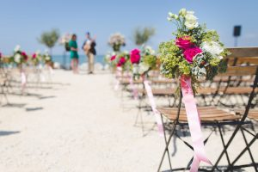Describe every detail you can see in the image.

The image captures a beautifully arranged wedding ceremony set on a sandy beach. Rows of wooden chairs are adorned with fresh floral arrangements, featuring vibrant pink roses and delicate greenery, elegantly tied with soft pink ribbons. The scene is filled with natural light, highlighting the joyful atmosphere. In the background, guests can be seen mingling and enjoying the picturesque seaside view, creating an enchanting backdrop for the upcoming celebration. This setup reflects a charming and romantic ambiance, perfect for a memorable destination wedding.